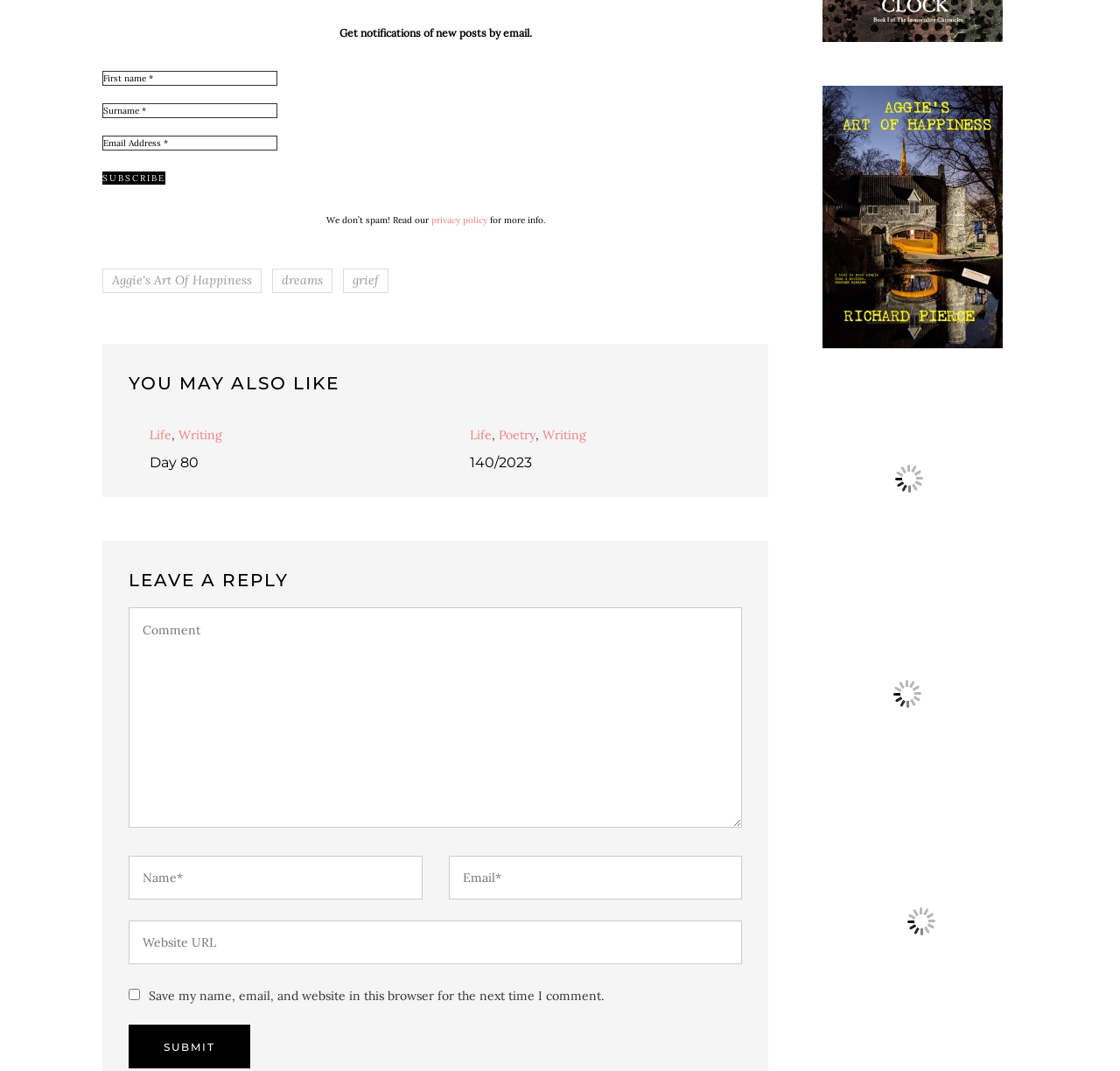Locate the bounding box coordinates of the segment that needs to be clicked to meet this instruction: "Submit comment".

[0.115, 0.957, 0.223, 0.998]